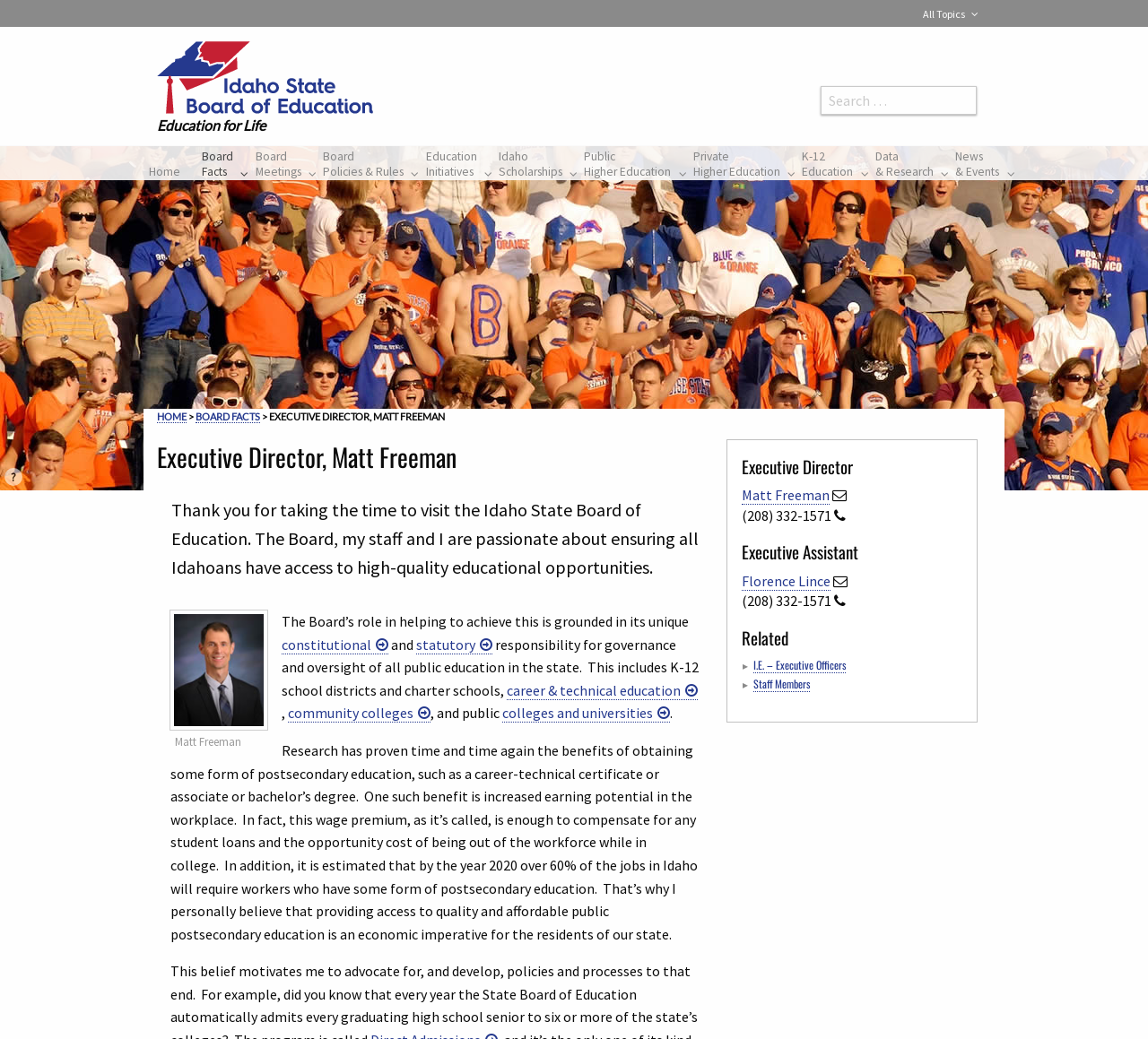From the image, can you give a detailed response to the question below:
What is the link text above the breadcrumbs navigation?

I found the link text by looking at the link element with the text 'HOME' at coordinates [0.137, 0.395, 0.163, 0.407] above the breadcrumbs navigation element at coordinates [0.137, 0.394, 0.863, 0.409].